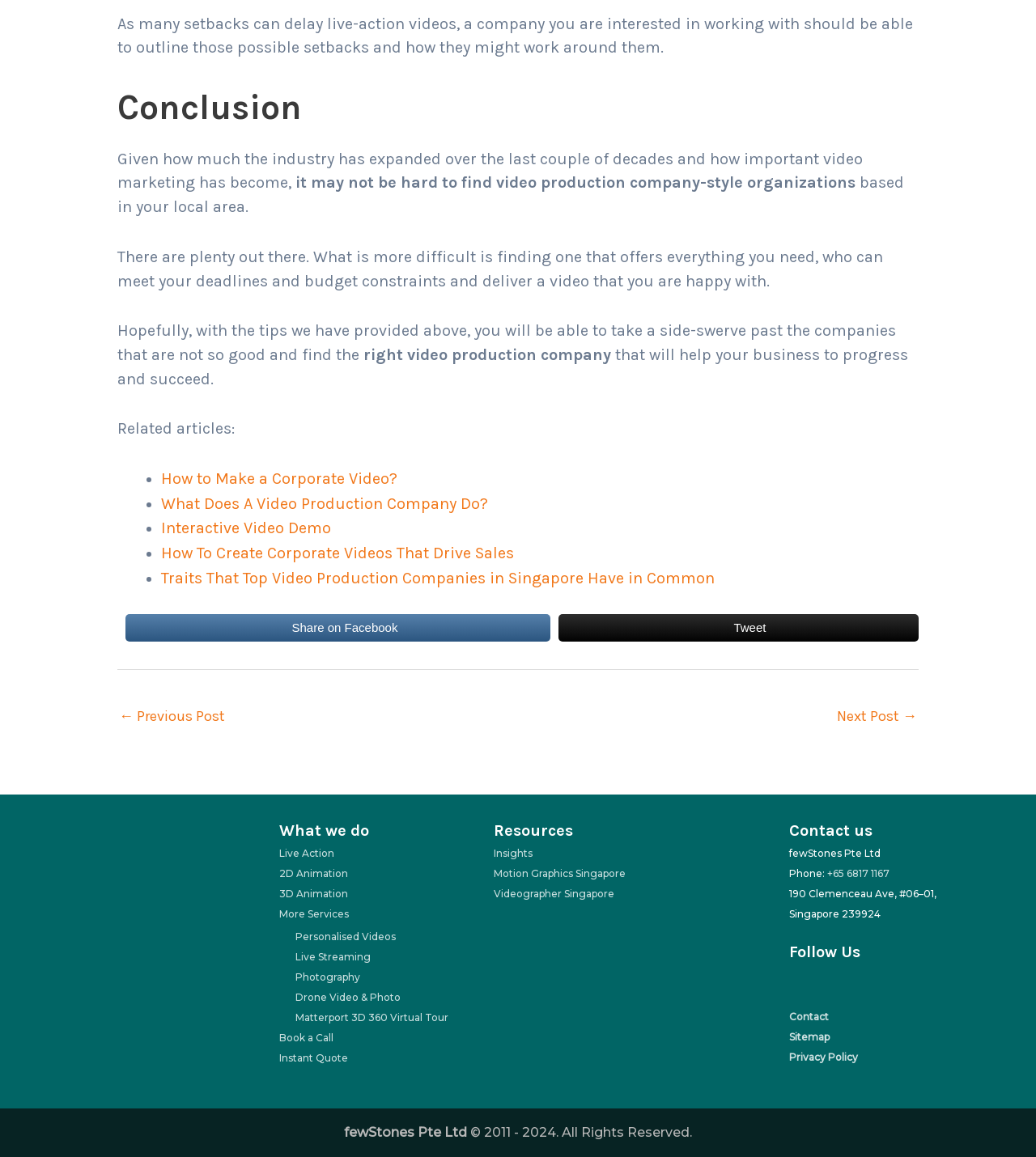What is the phone number of the company?
Analyze the image and provide a thorough answer to the question.

I found the phone number '+65 6817 1167' in the contact us section of the webpage, which is located at the bottom of the page.